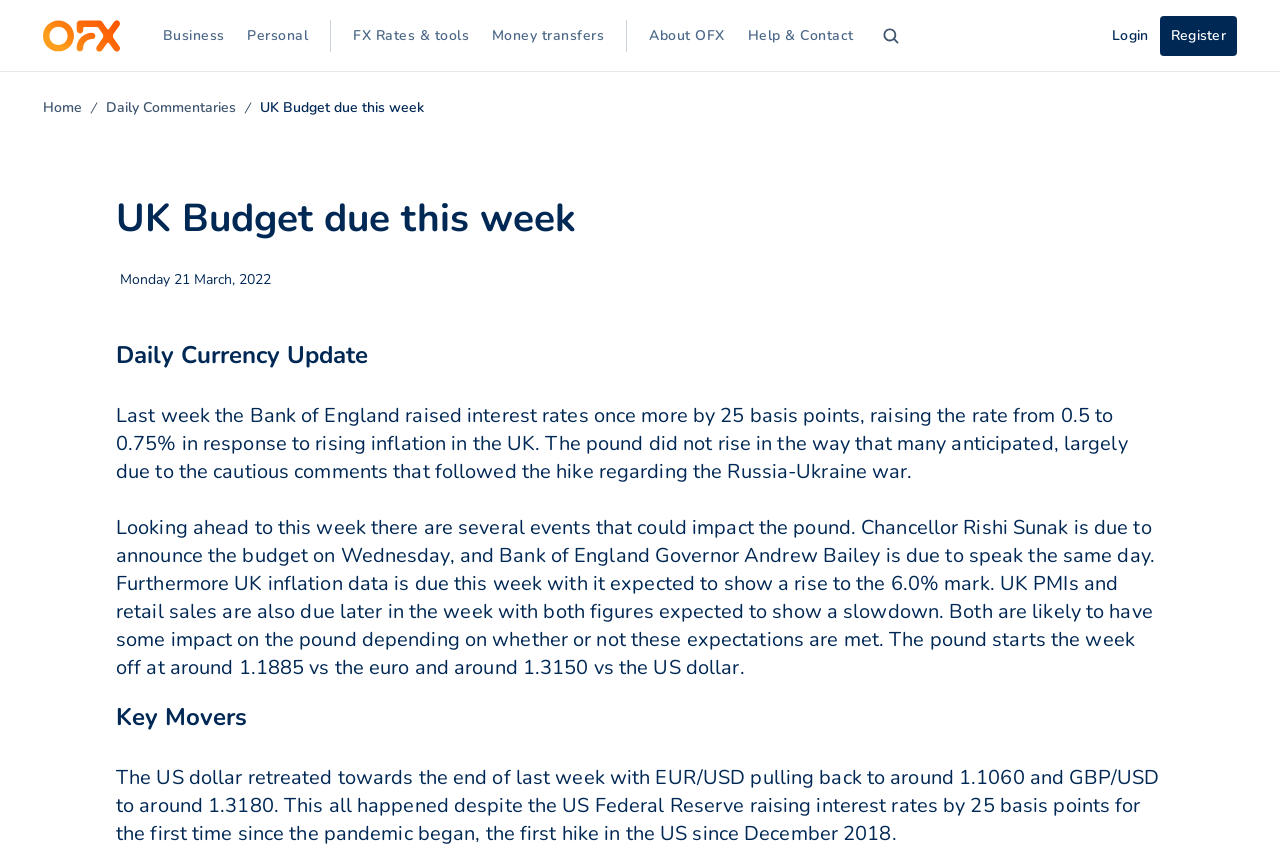Articulate a detailed summary of the webpage's content and design.

The webpage is about the UK Budget and currency updates. At the top, there is a navigation menu with links to "OFX", "Search", "Login", and "Register". Below the navigation menu, there are links to "Home" and "Daily Commentaries" with accompanying images.

The main content of the webpage is divided into sections. The first section has a heading "UK Budget due this week" and a subheading "Monday 21 March, 2022". Below this, there is a paragraph discussing the Bank of England's recent interest rate hike and its impact on the pound.

The next section has a heading "Daily Currency Update" and provides an overview of upcoming events that may affect the pound, including the UK Budget announcement, Bank of England Governor's speech, and inflation data release. This section also mentions the current exchange rates of the pound against the euro and US dollar.

Further down, there is a section with a heading "Key Movers" that discusses the recent performance of the US dollar, including its retreat towards the end of last week and the impact of the US Federal Reserve's interest rate hike.